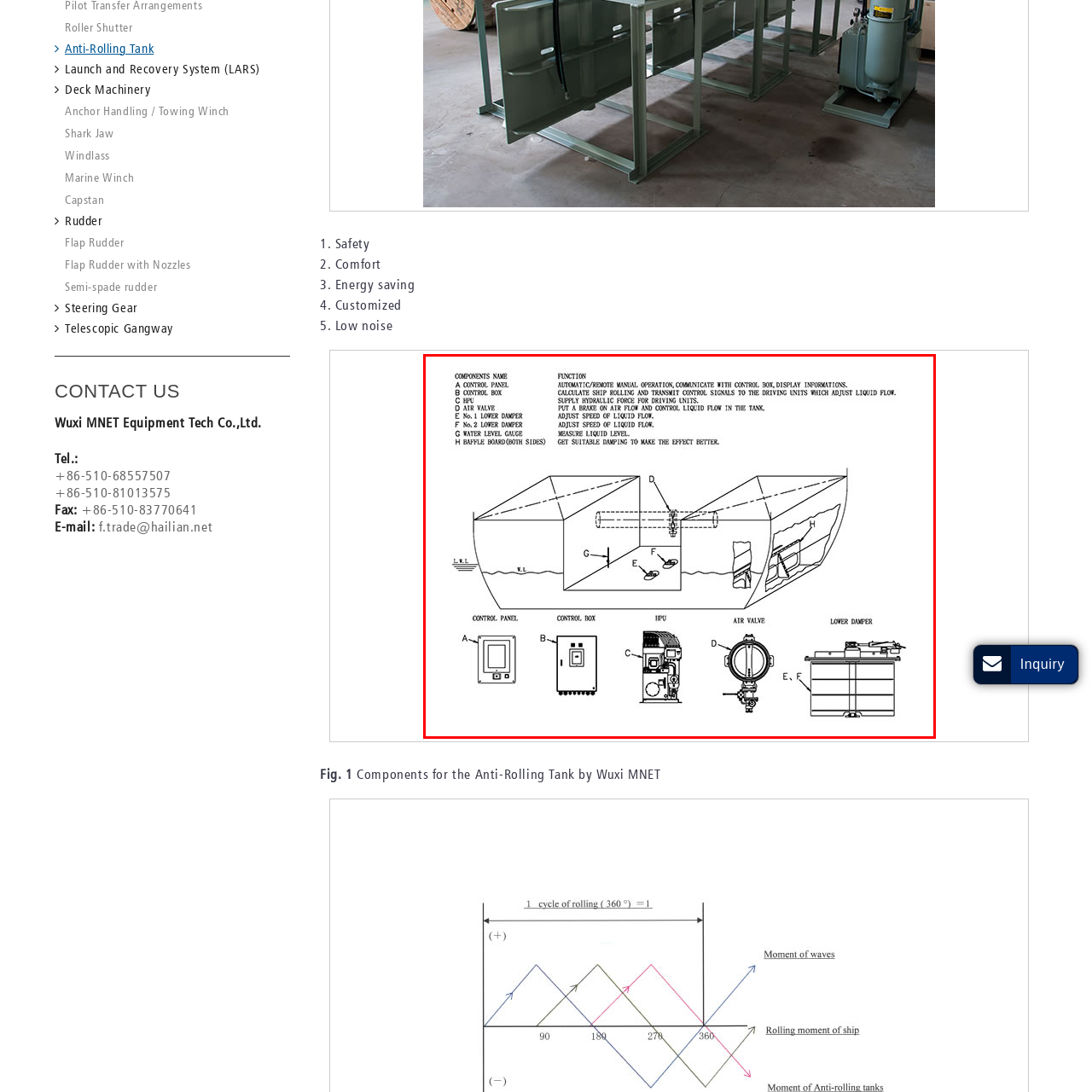Examine the picture highlighted with a red border, What is the Anti-Rolling Tank designed for? Please respond with a single word or phrase.

To prevent rolling